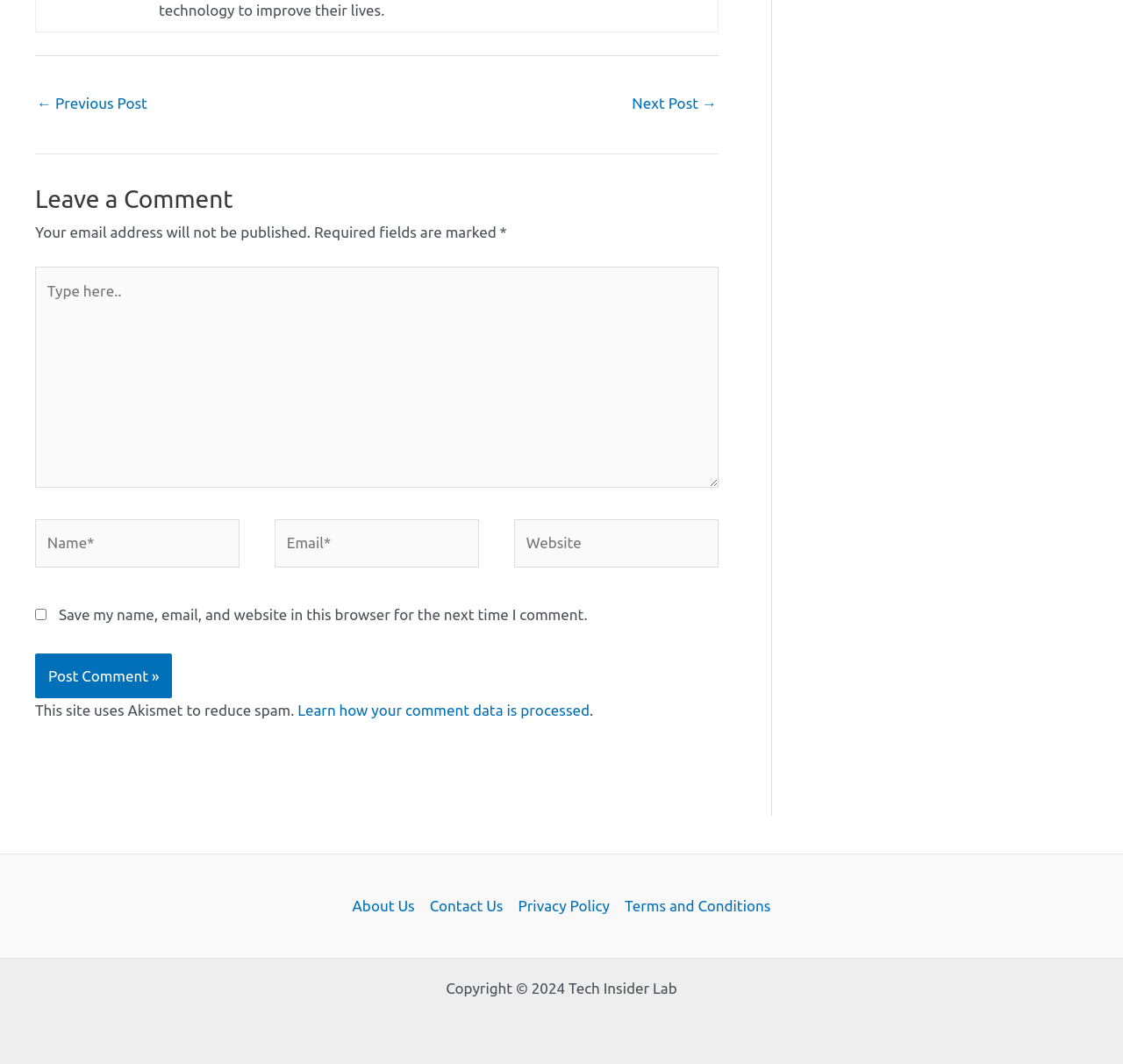Predict the bounding box of the UI element based on the description: "parent_node: Email* name="email" placeholder="Email*"". The coordinates should be four float numbers between 0 and 1, formatted as [left, top, right, bottom].

[0.245, 0.488, 0.427, 0.533]